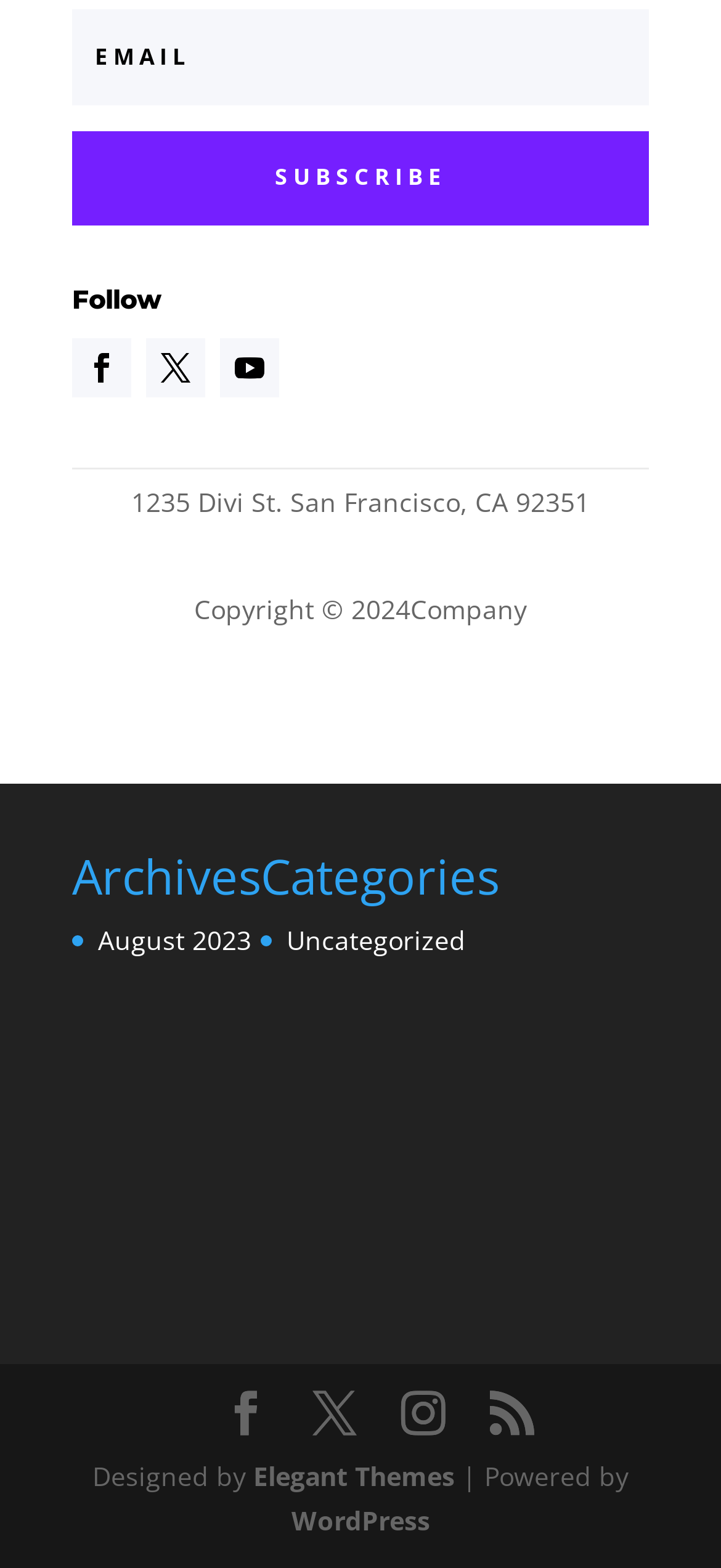Specify the bounding box coordinates for the region that must be clicked to perform the given instruction: "Visit the Elegant Themes website".

[0.351, 0.93, 0.631, 0.953]